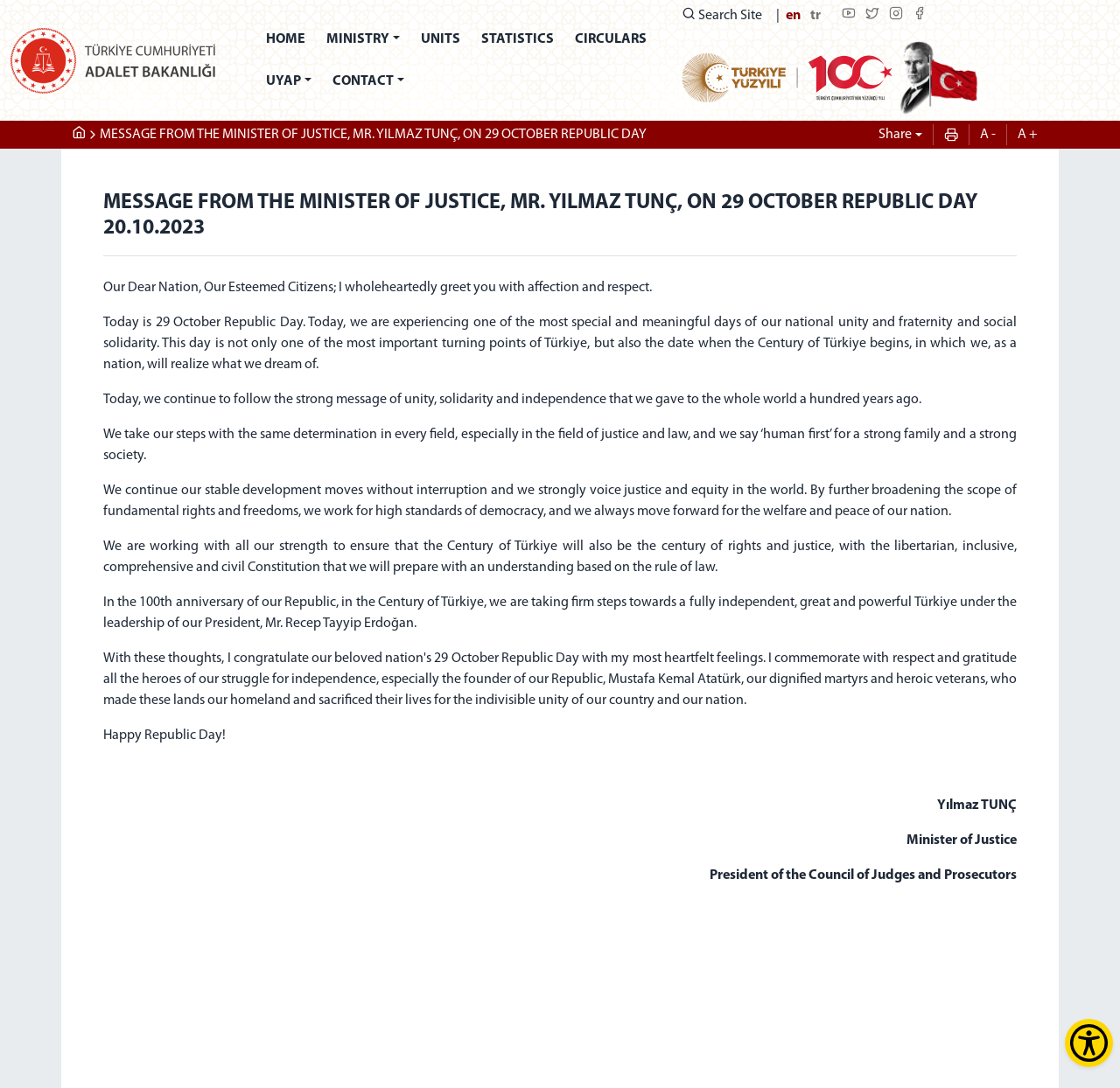Detail the features and information presented on the webpage.

The webpage is the official website of the Ministry of Justice of the Republic of Turkey. At the top, there is a heading that reads "REPUBLIC OF TÜRKİYE MINISTRY OF JUSTICE" next to the ministry's logo. Below the logo, there is a navigation menu with links to various sections of the website, including "HOME", "MINISTRY", "UNITS", "STATISTICS", "CIRCULARS", and "UYAP". 

On the right side of the navigation menu, there is a search button and a language selection menu with options for English and Turkish. Below the language selection menu, there are links to the ministry's social media profiles on YouTube, Twitter, Instagram, and Facebook.

The main content of the webpage is a message from the Minister of Justice, Mr. Yılmaz Tunç, on the occasion of the 29 October Republic Day. The message is a lengthy text that congratulates the nation and citizens, and discusses the importance of national unity, solidarity, and social solidarity. The message also touches on the country's progress in the field of justice and law, and its commitment to democracy, human rights, and the rule of law.

The message is divided into several paragraphs, and there are images of the Yüzüncü Yıl Logosu and Atatürk on the right side of the text. At the bottom of the message, there is a signature from the Minister of Justice, along with his title and position.

On the top-right corner of the webpage, there is a button to open the accessibility menu, which is accompanied by an icon.